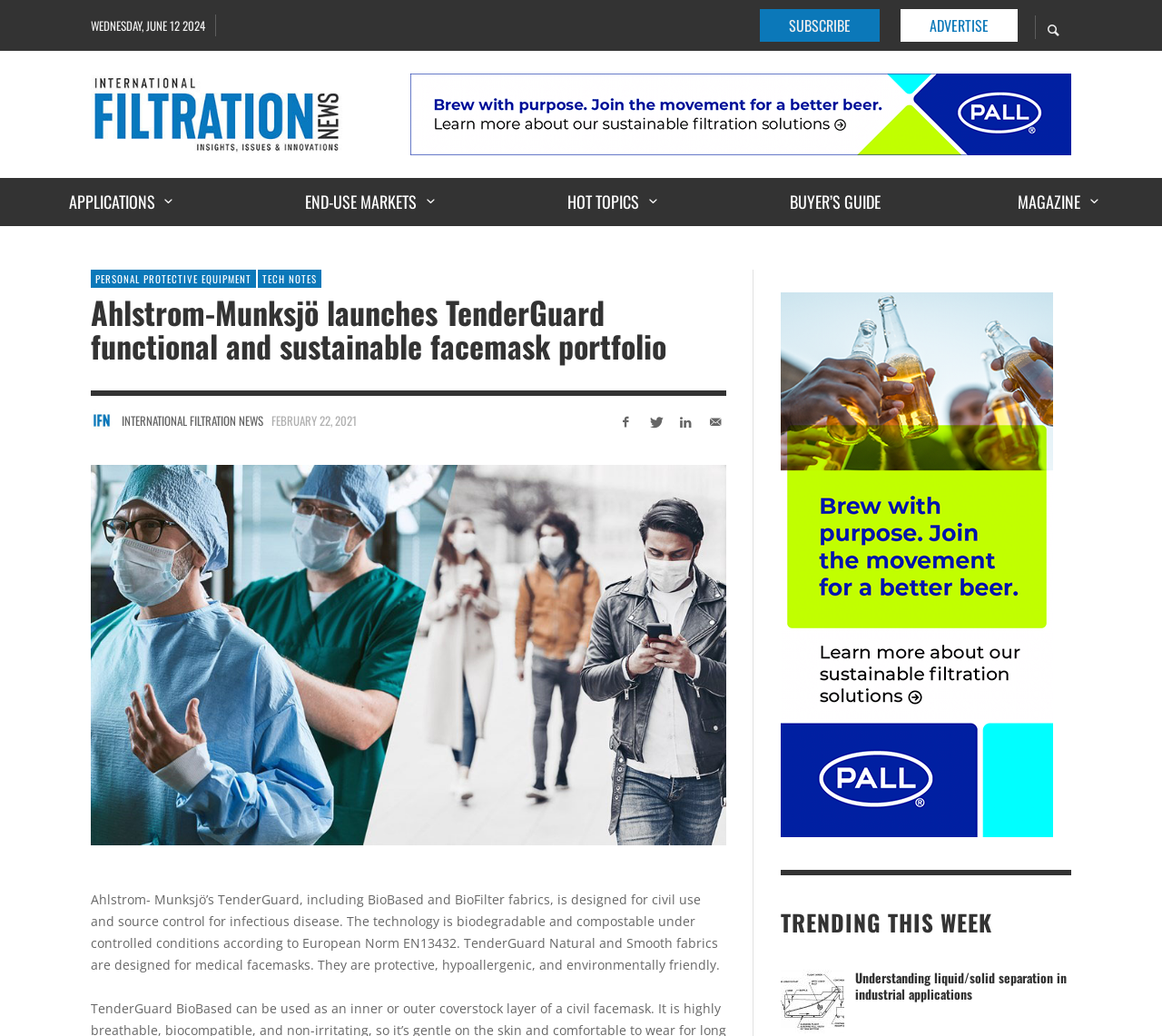Convey a detailed summary of the webpage, mentioning all key elements.

The webpage appears to be an article from International Filtration News, with the title "Ahlstrom-Munksjö launches TenderGuard functional and sustainable facemask portfolio". At the top of the page, there is a date "WEDNESDAY, JUNE 12 2024" and links to "SUBSCRIBE" and "ADVERTISE" on the right side. Below these links, there is a logo of International Filtration News, which is also a link.

On the left side of the page, there are several links to different sections, including "APPLICATIONS", "END-USE MARKETS", "HOT TOPICS", "BUYER’S GUIDE", and "MAGAZINE". Below these links, there is a header section with links to "PERSONAL PROTECTIVE EQUIPMENT" and "TECH NOTES".

The main article begins with a heading "Ahlstrom-Munksjö launches TenderGuard functional and sustainable facemask portfolio" followed by a horizontal separator line. Below the separator, there is a link to International Filtration News and a date "FEBRUARY 22, 2021". There are also several social media links and a figure related to the article.

The article text describes Ahlstrom-Munksjö's TenderGuard, a functional and sustainable facemask portfolio designed for civil use and source control for infectious disease. The technology is biodegradable and compostable under controlled conditions according to European Norm EN13432.

On the right side of the page, there are two advertisements, one above the article and one below. Below the article, there is a section titled "TRENDING THIS WEEK" with a link to an article about "liquid/solid separation in industrial applications" and a heading "Understanding liquid/solid separation in industrial applications".